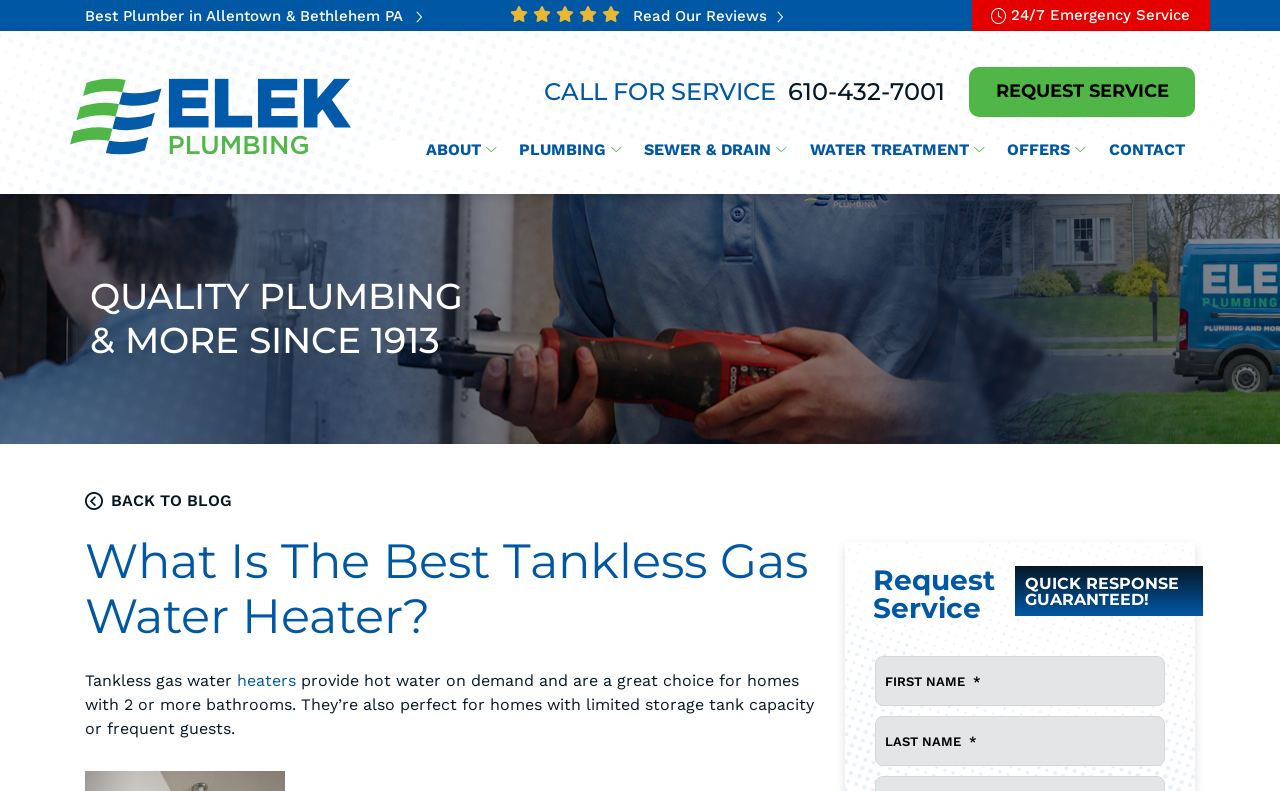Provide the text content of the webpage's main heading.

What Is The Best Tankless Gas Water Heater?